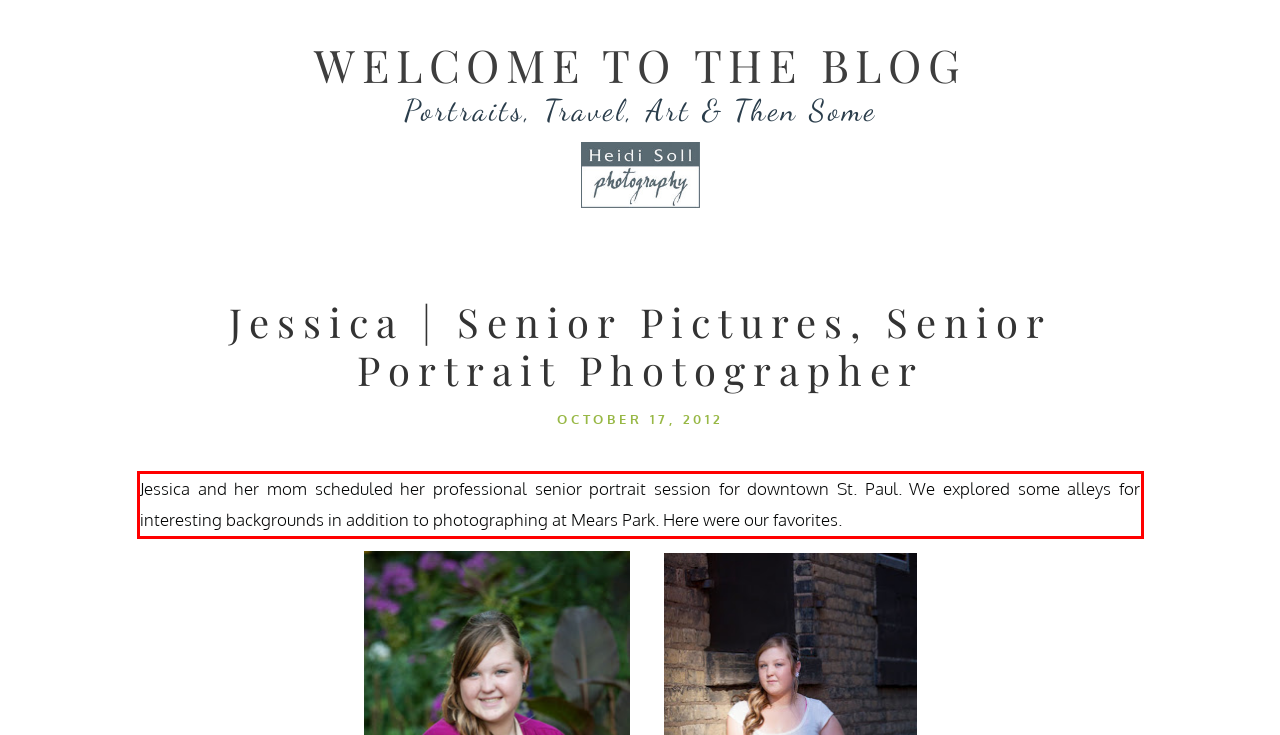Using the provided screenshot of a webpage, recognize the text inside the red rectangle bounding box by performing OCR.

Jessica and her mom scheduled her professional senior portrait session for downtown St. Paul. We explored some alleys for interesting backgrounds in addition to photographing at Mears Park. Here were our favorites.